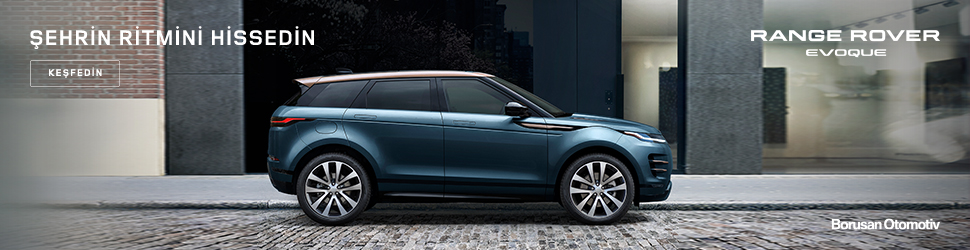What is the translation of 'Şehrin Ritmini Hissedİn'?
Using the visual information, respond with a single word or phrase.

Feel the Rhythm of the City